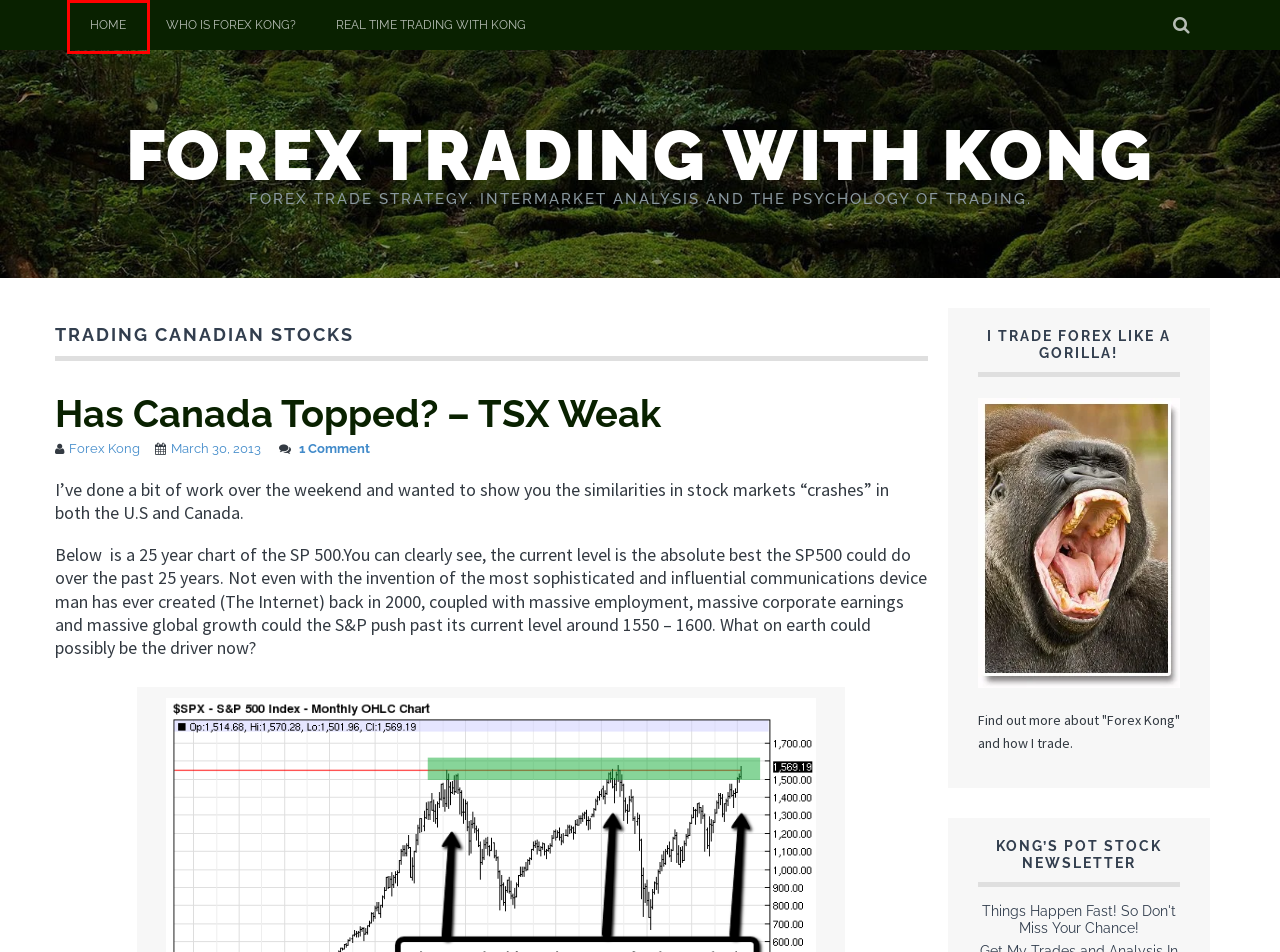You have a screenshot of a webpage with a red rectangle bounding box around a UI element. Choose the best description that matches the new page after clicking the element within the bounding box. The candidate descriptions are:
A. Kongdicator Archives - Forex Trading With Kong
B. TSX quotes Archives - Forex Trading With Kong
C. trade strategies Archives - Forex Trading With Kong
D. Forex Trading With Kong - Forex Trade Strategy. Intermarket Analysis and the Psychology of Trading.
E. japanese economy Archives - Forex Trading With Kong
F. currency trading Archives - Forex Trading With Kong
G. trading JPY Archives - Forex Trading With Kong
H. psychology of trading Archives - Forex Trading With Kong

D